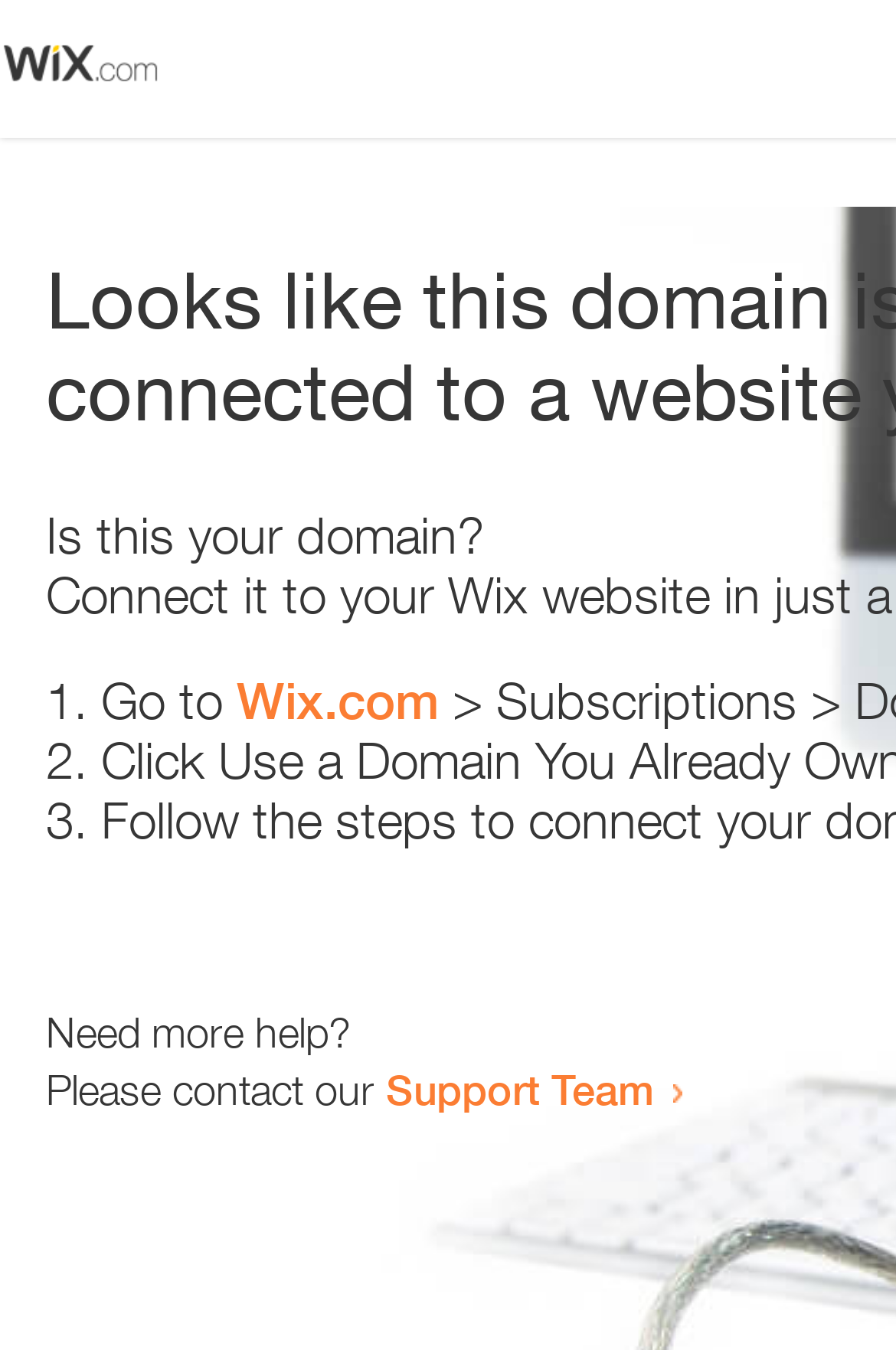How many list items are there?
Answer with a single word or phrase by referring to the visual content.

3